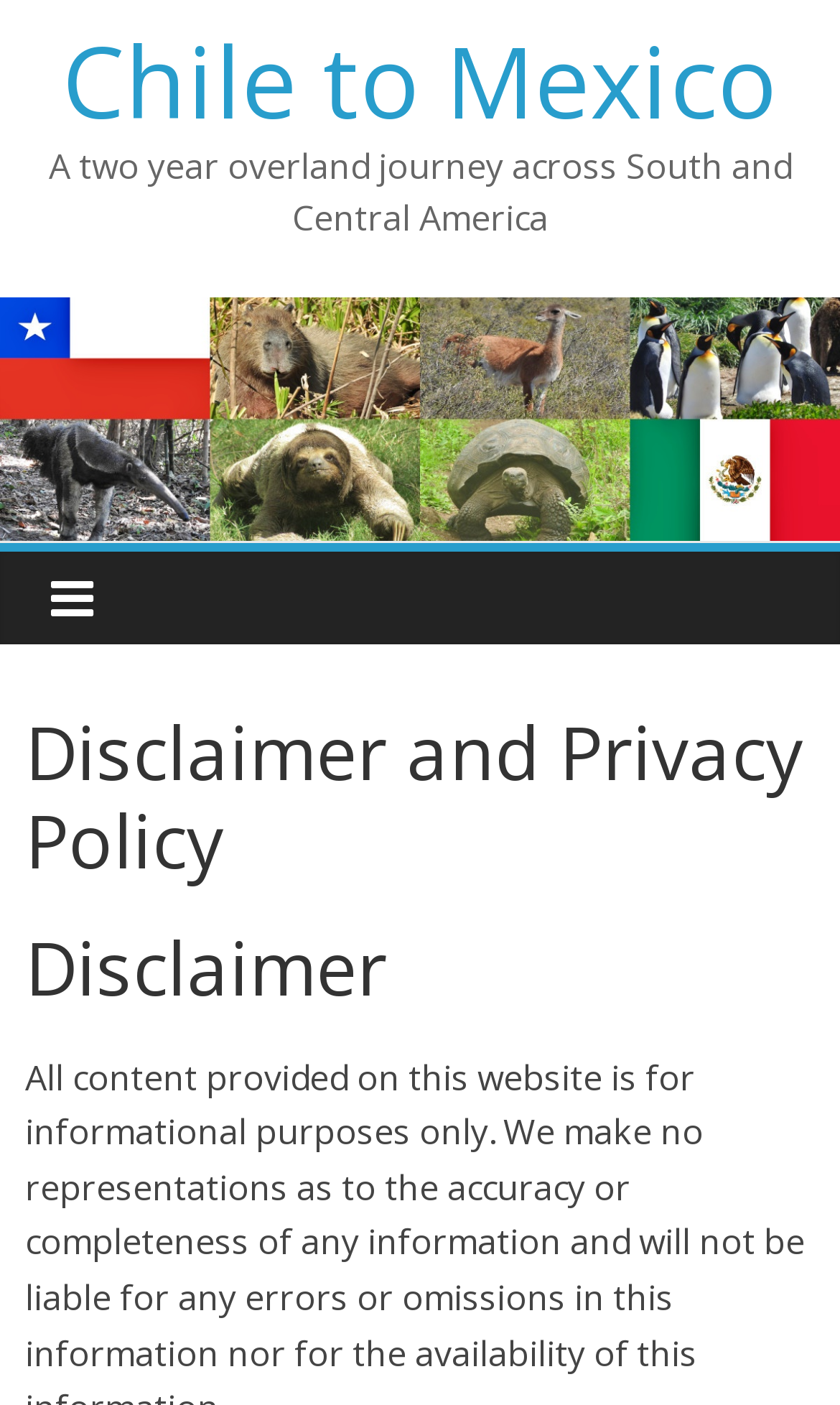What is the purpose of the 'Disclaimer and Privacy Policy' section?
Using the details from the image, give an elaborate explanation to answer the question.

The 'Disclaimer and Privacy Policy' section is likely intended to inform users about the website's policies and disclaimers, providing them with necessary information about how their data is handled and what they can expect from the website.